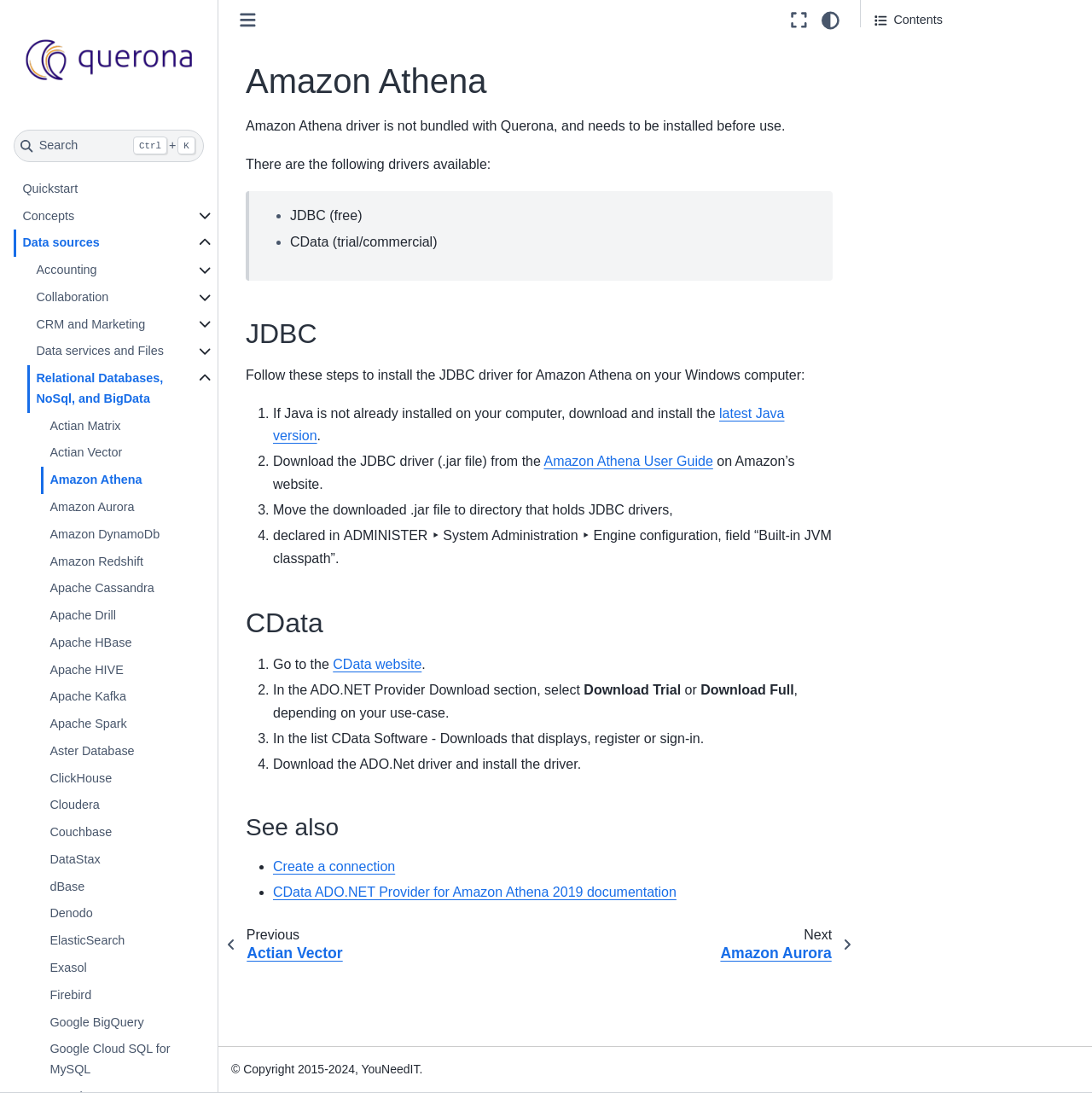Please find the bounding box for the UI element described by: "Relational Databases, NoSql, and BigData".

[0.025, 0.334, 0.199, 0.378]